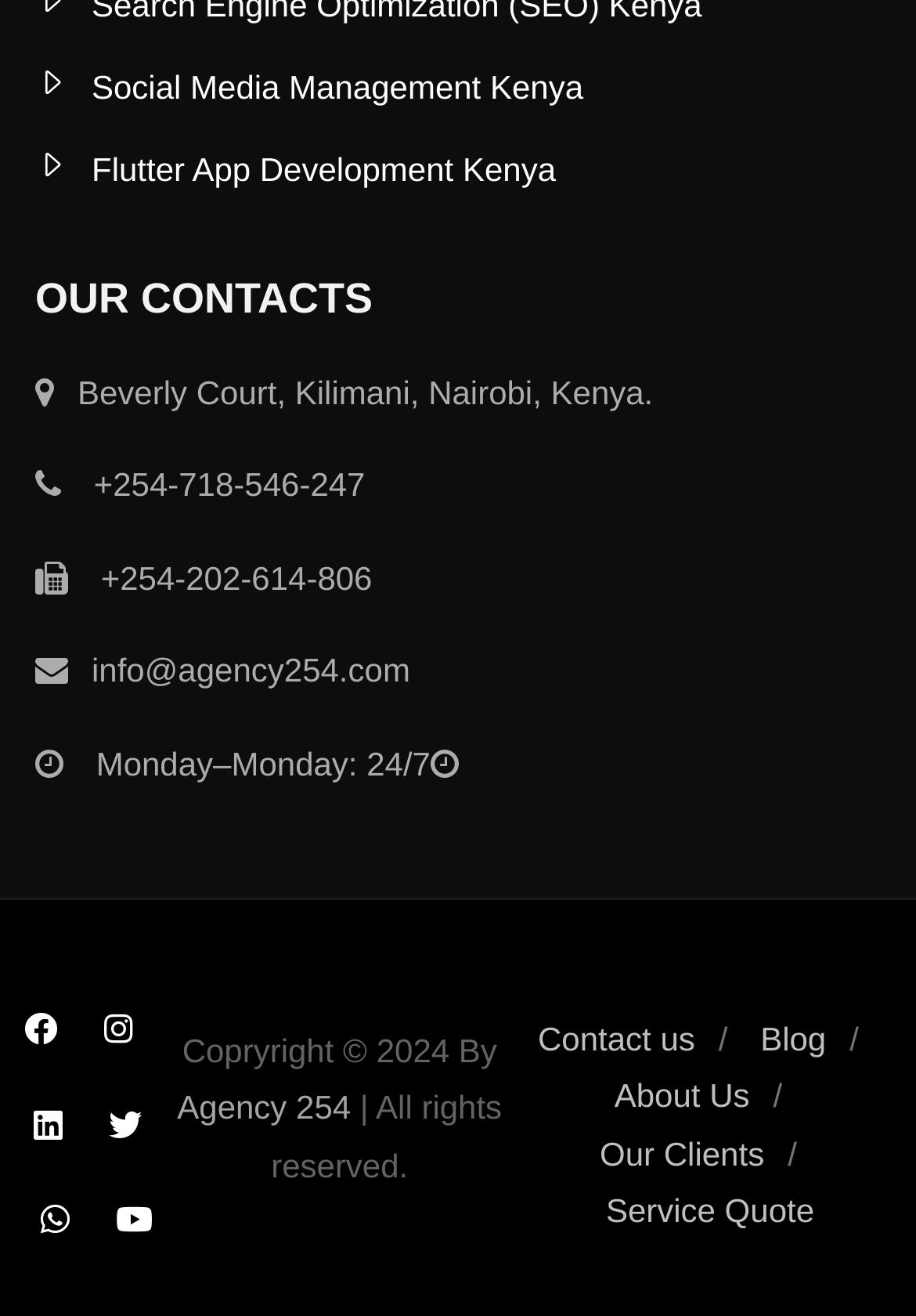What is the copyright year?
Using the image, respond with a single word or phrase.

2024